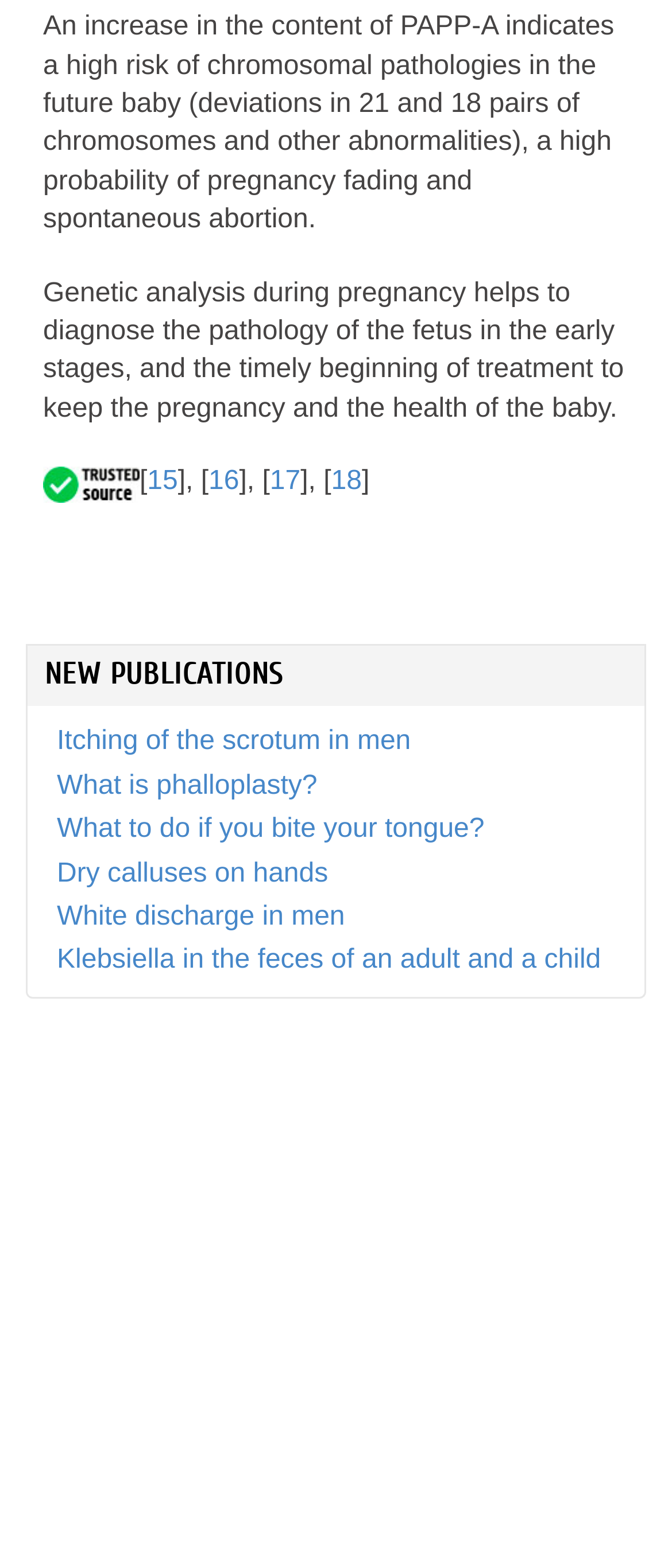Find the bounding box coordinates of the element's region that should be clicked in order to follow the given instruction: "Explore the article about Klebsiella in the feces". The coordinates should consist of four float numbers between 0 and 1, i.e., [left, top, right, bottom].

[0.085, 0.603, 0.894, 0.622]